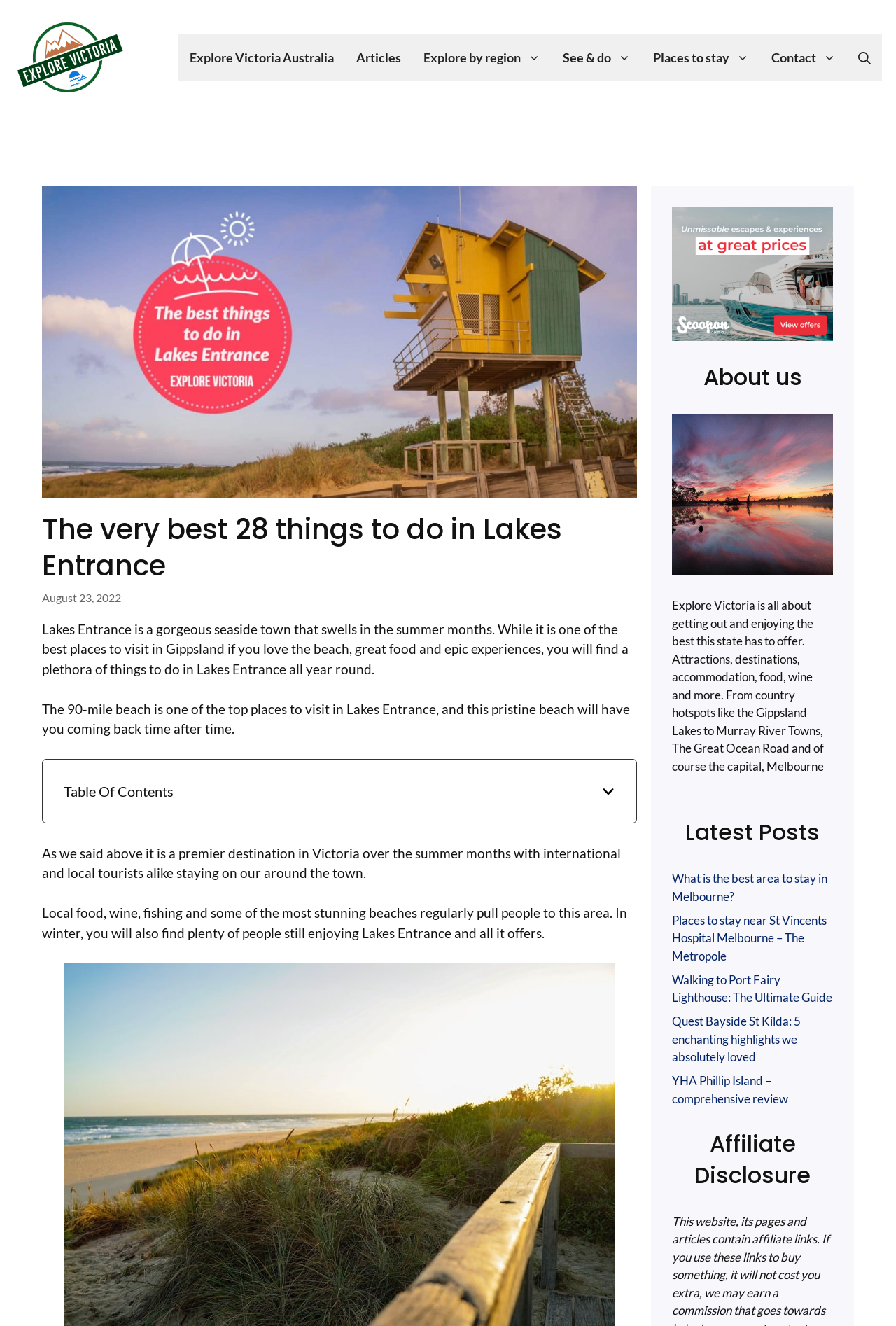Locate the bounding box coordinates of the area to click to fulfill this instruction: "Click Explore Victoria link". The bounding box should be presented as four float numbers between 0 and 1, in the order [left, top, right, bottom].

[0.016, 0.036, 0.141, 0.048]